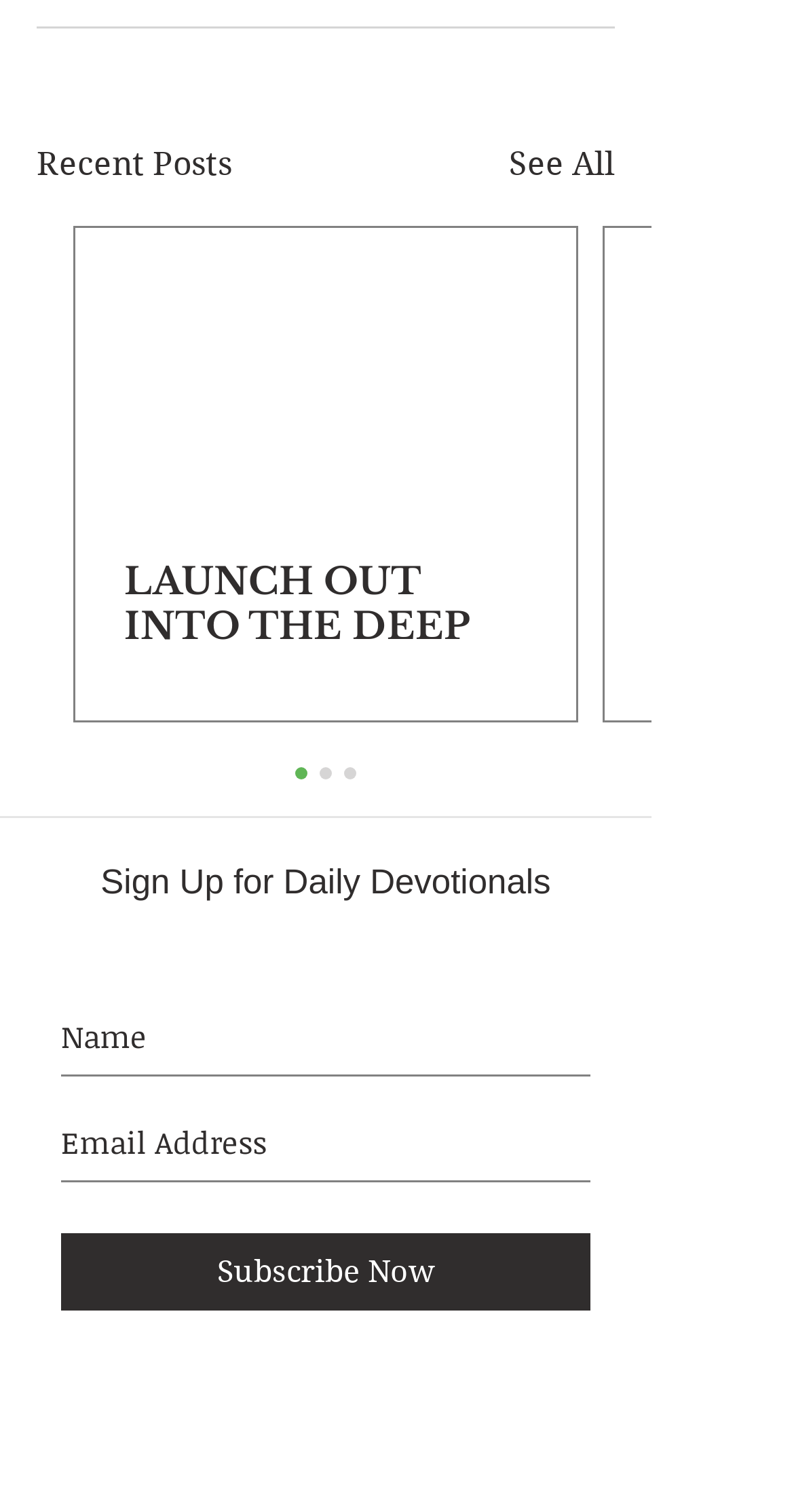What is the copyright year of the website?
Refer to the image and provide a detailed answer to the question.

The StaticText element at the bottom of the page contains the copyright symbol followed by the year 2024, indicating the copyright year of the website.